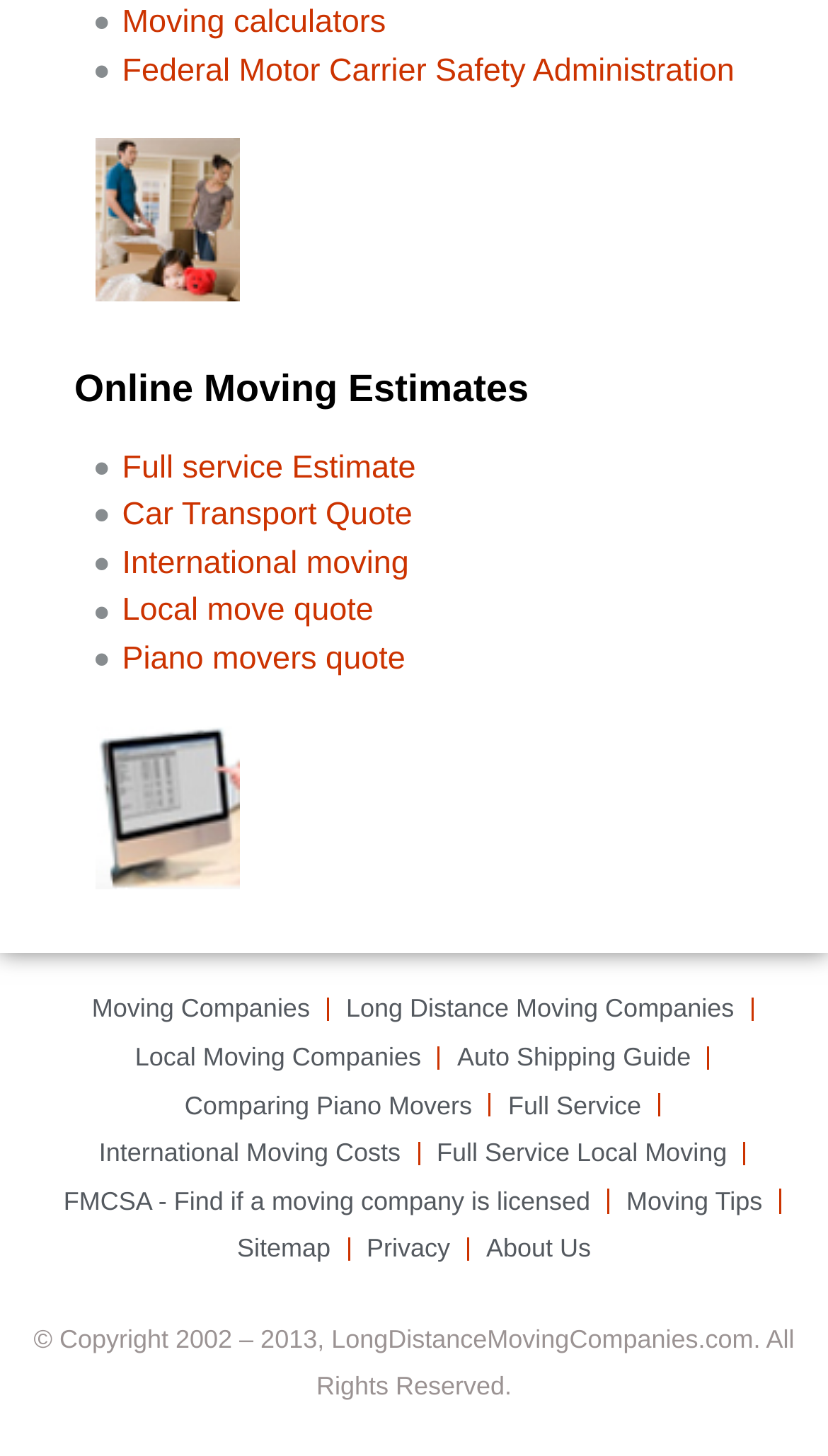Locate the bounding box coordinates of the clickable region necessary to complete the following instruction: "Check international moving costs". Provide the coordinates in the format of four float numbers between 0 and 1, i.e., [left, top, right, bottom].

[0.119, 0.776, 0.484, 0.808]